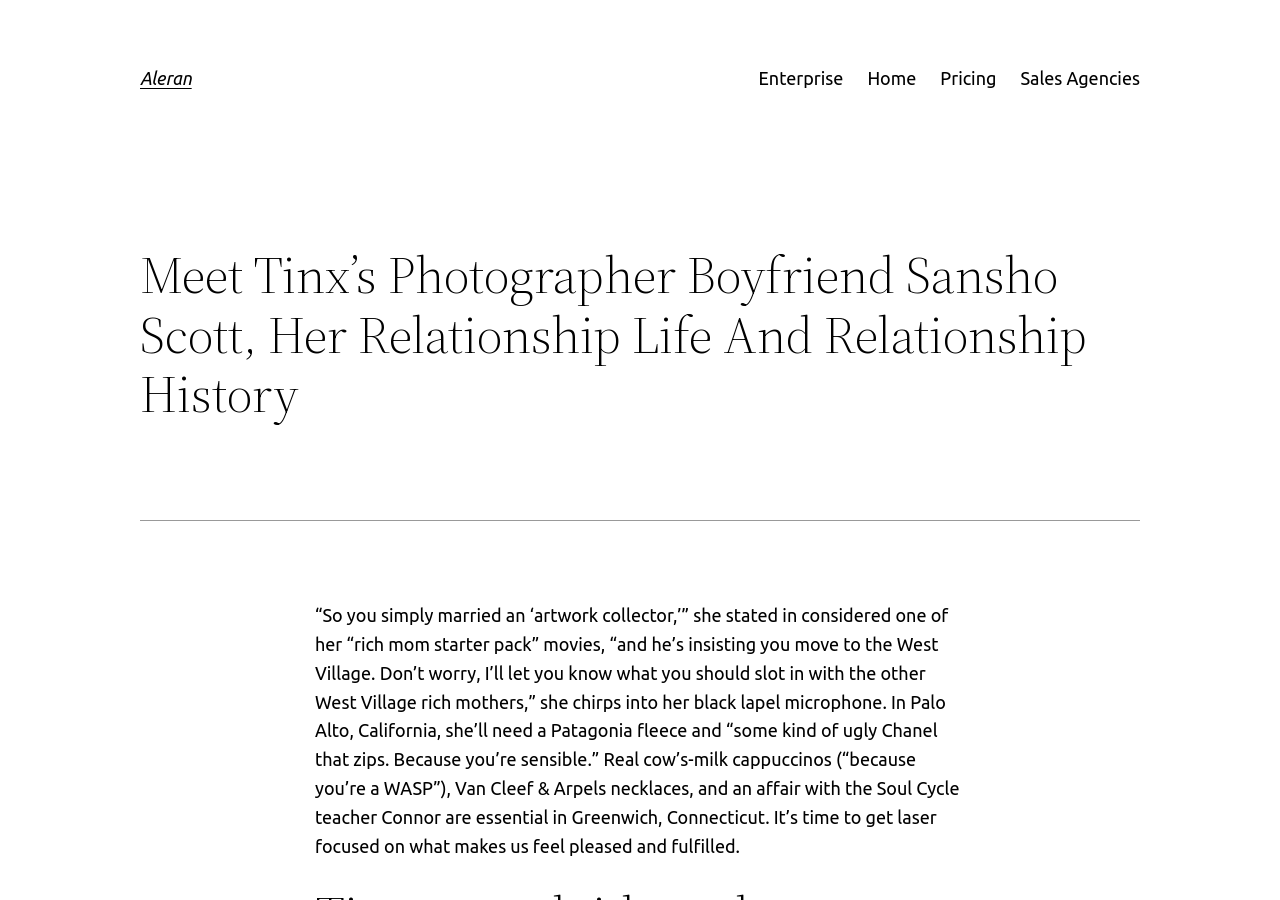Calculate the bounding box coordinates of the UI element given the description: "Sales Agencies".

[0.797, 0.071, 0.891, 0.103]